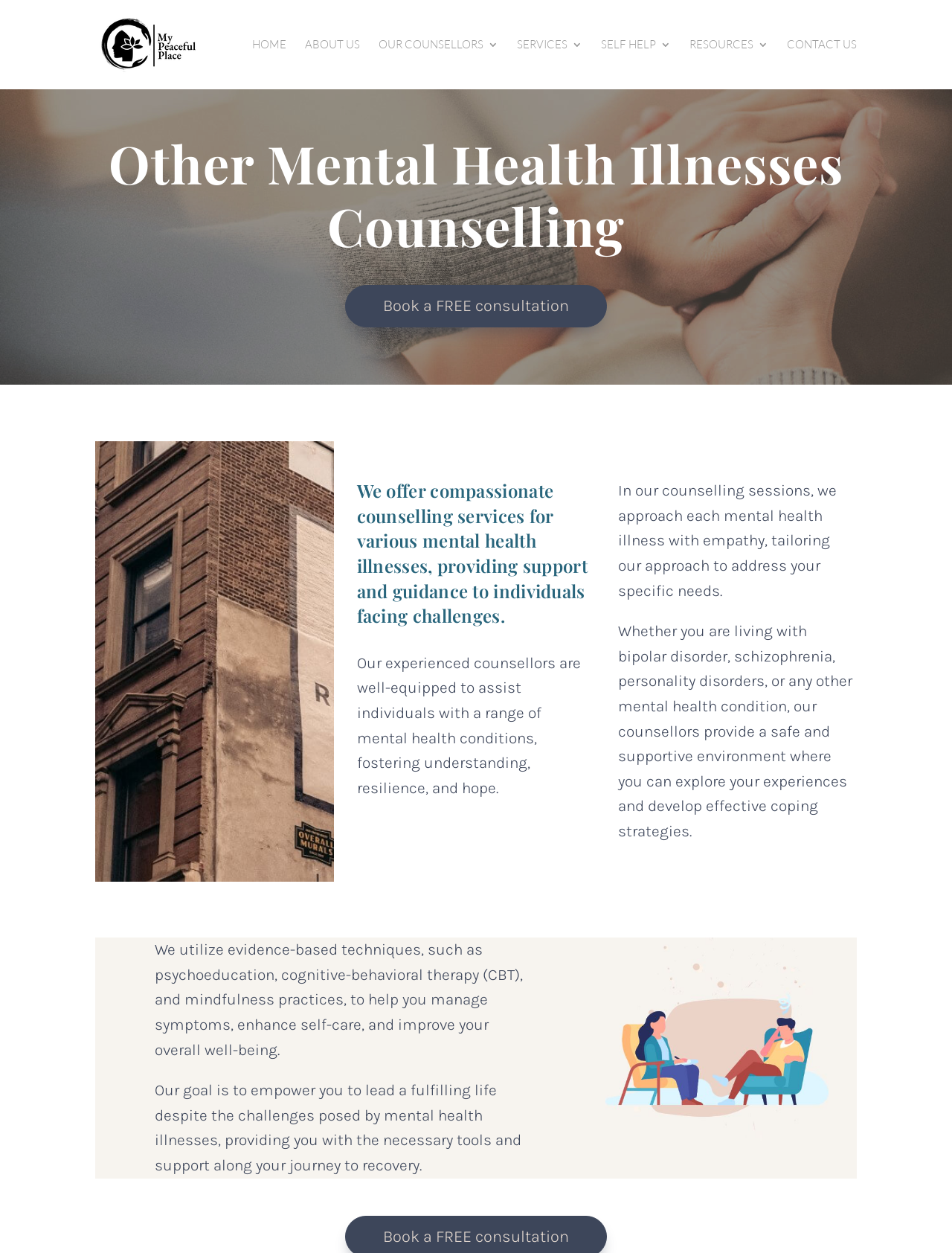Identify the bounding box coordinates of the clickable region to carry out the given instruction: "View the SERVICES page".

[0.543, 0.031, 0.612, 0.065]